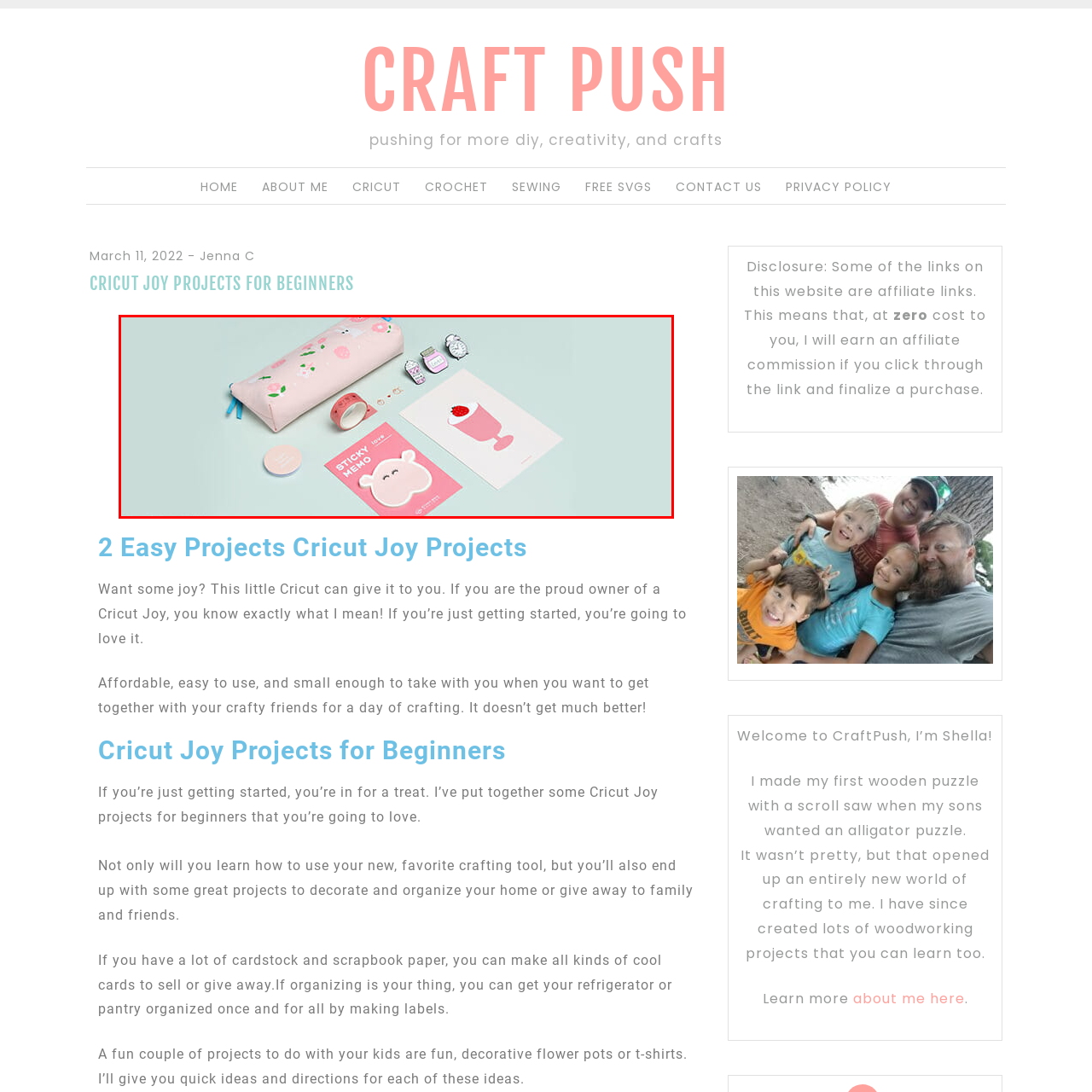Please concentrate on the part of the image enclosed by the red bounding box and answer the following question in detail using the information visible: What is the design on the pencil case?

According to the caption, the charming pink pencil case is adorned with colorful floral designs, which implies that the design on the pencil case is a vibrant and playful floral pattern.